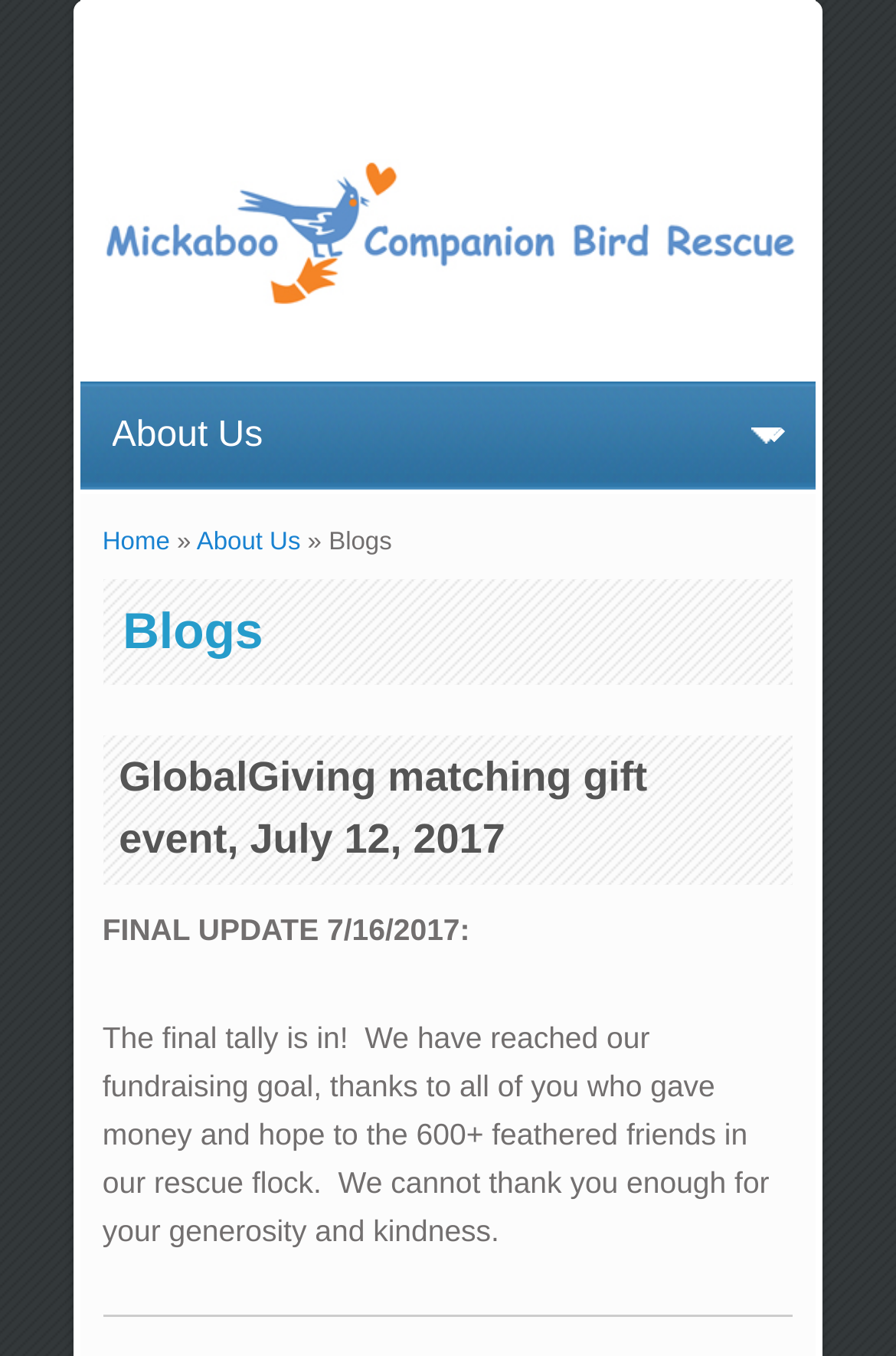Please examine the image and answer the question with a detailed explanation:
What type of organization is Mickaboo?

Based on the content of the blog post, it appears that Mickaboo is an animal rescue organization, as it mentions '600+ feathered friends in our rescue flock', suggesting that the organization is involved in rescuing and caring for birds